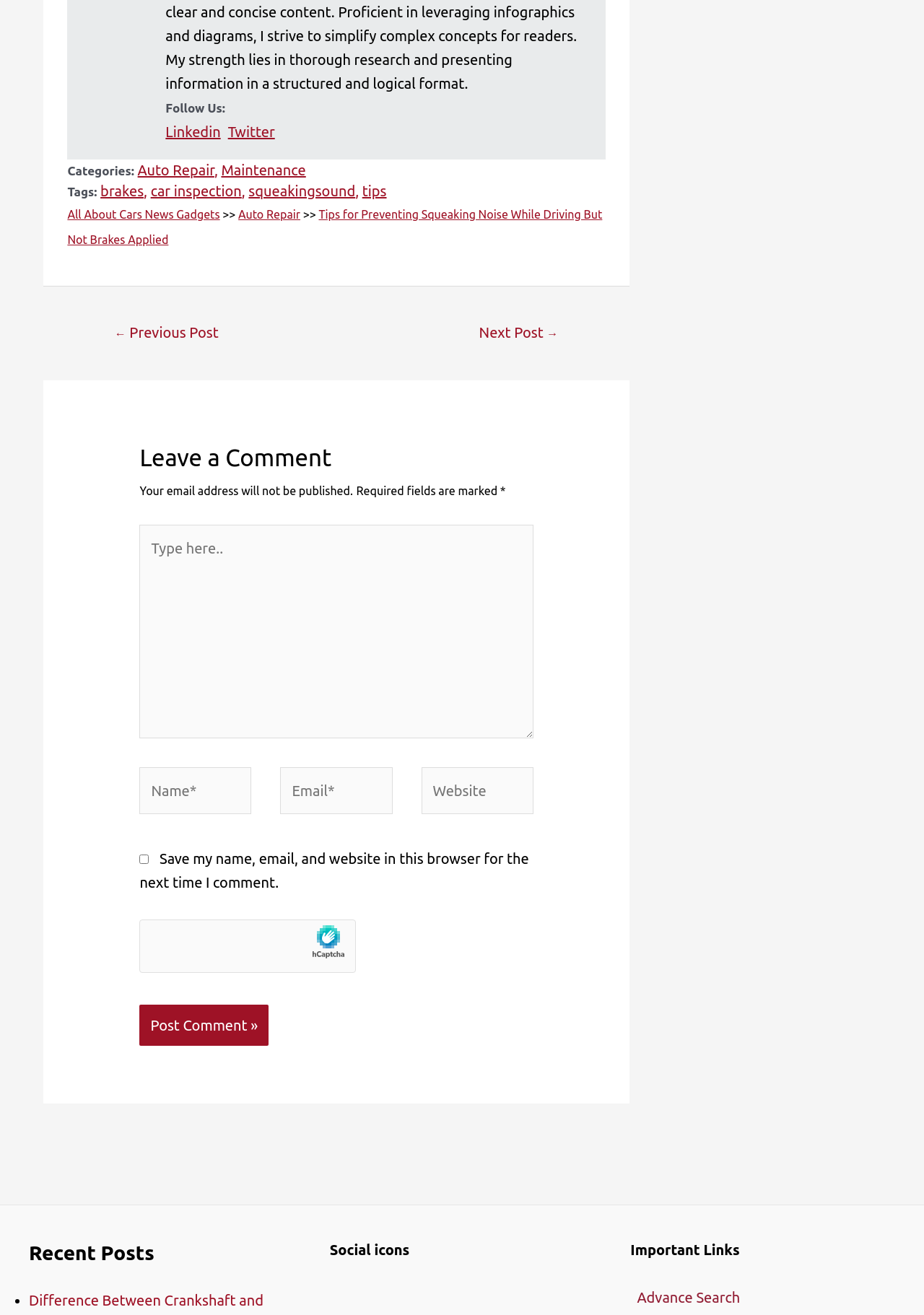Can you specify the bounding box coordinates of the area that needs to be clicked to fulfill the following instruction: "Follow us on Linkedin"?

[0.179, 0.094, 0.239, 0.106]